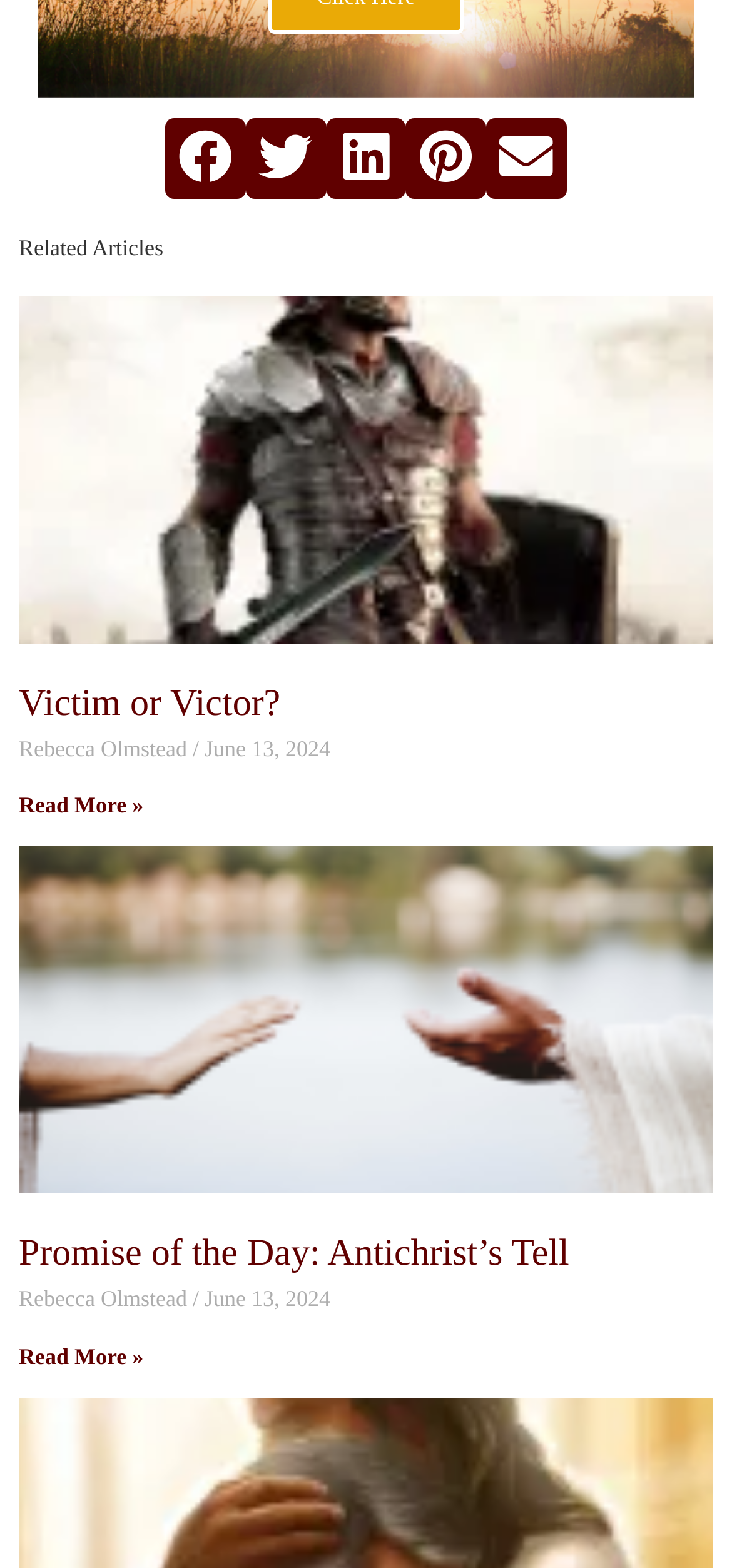Please answer the following question using a single word or phrase: 
What is the title of the second related article?

Promise of the Day: Antichrist’s Tell